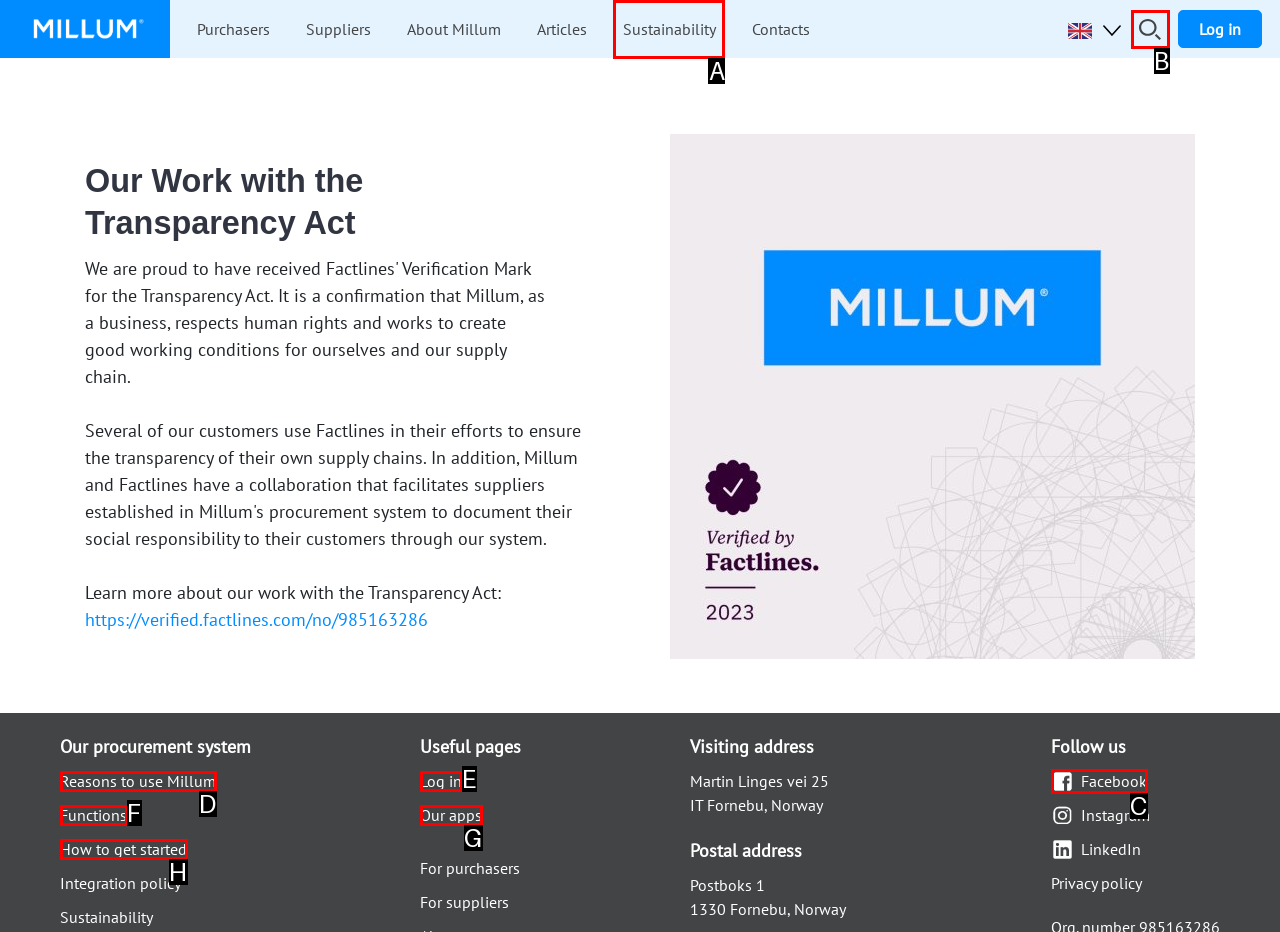Identify the UI element described as: 步骤 1：扩展应用程序订阅模式以个性化推送通知
Answer with the option's letter directly.

None